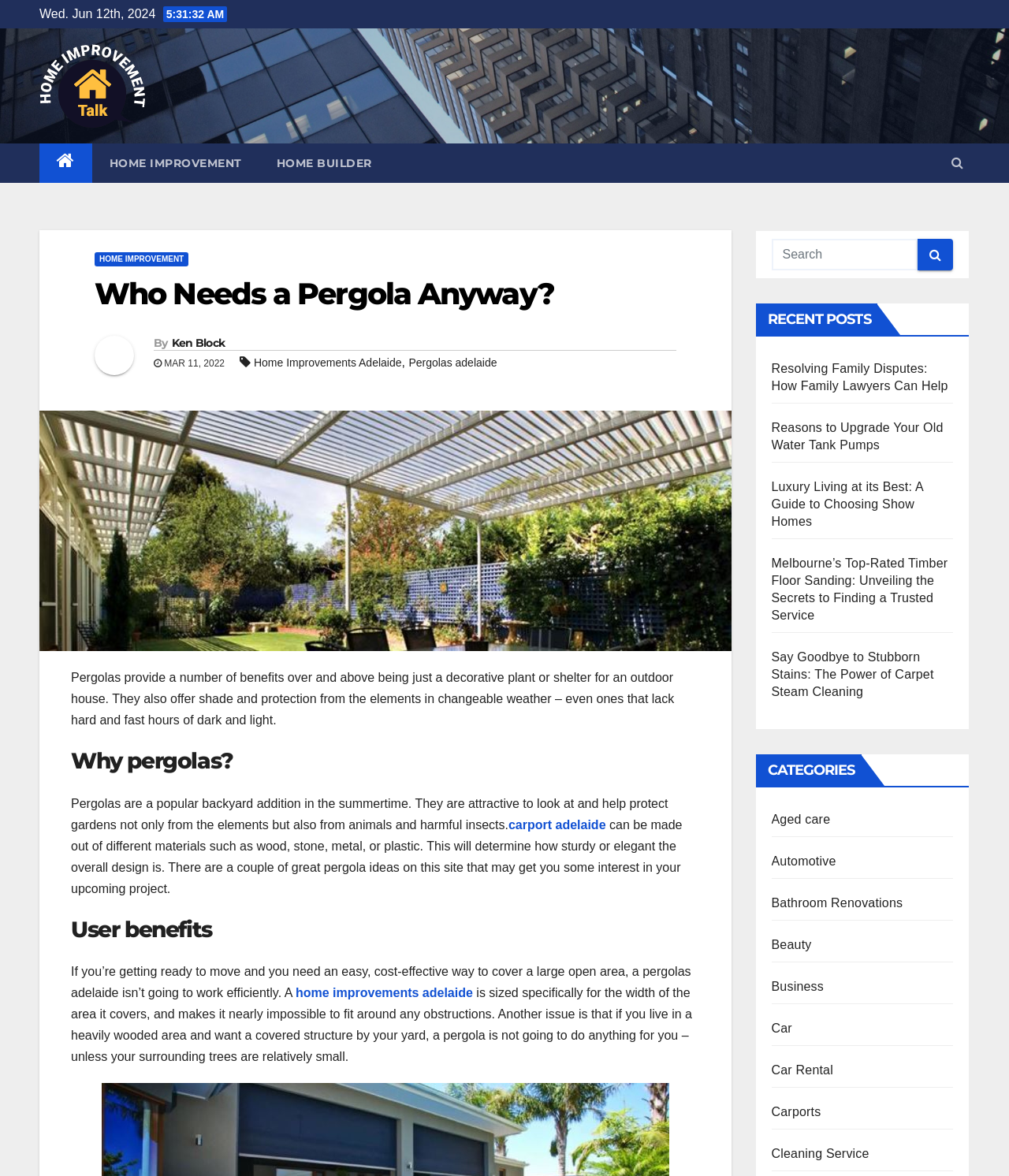Examine the image carefully and respond to the question with a detailed answer: 
What is the material of the pergola in the image?

I looked at the image element with the content 'Pergolas adelaide' but it does not provide information about the material of the pergola. The surrounding text only mentions that pergolas can be made out of different materials such as wood, stone, metal, or plastic.